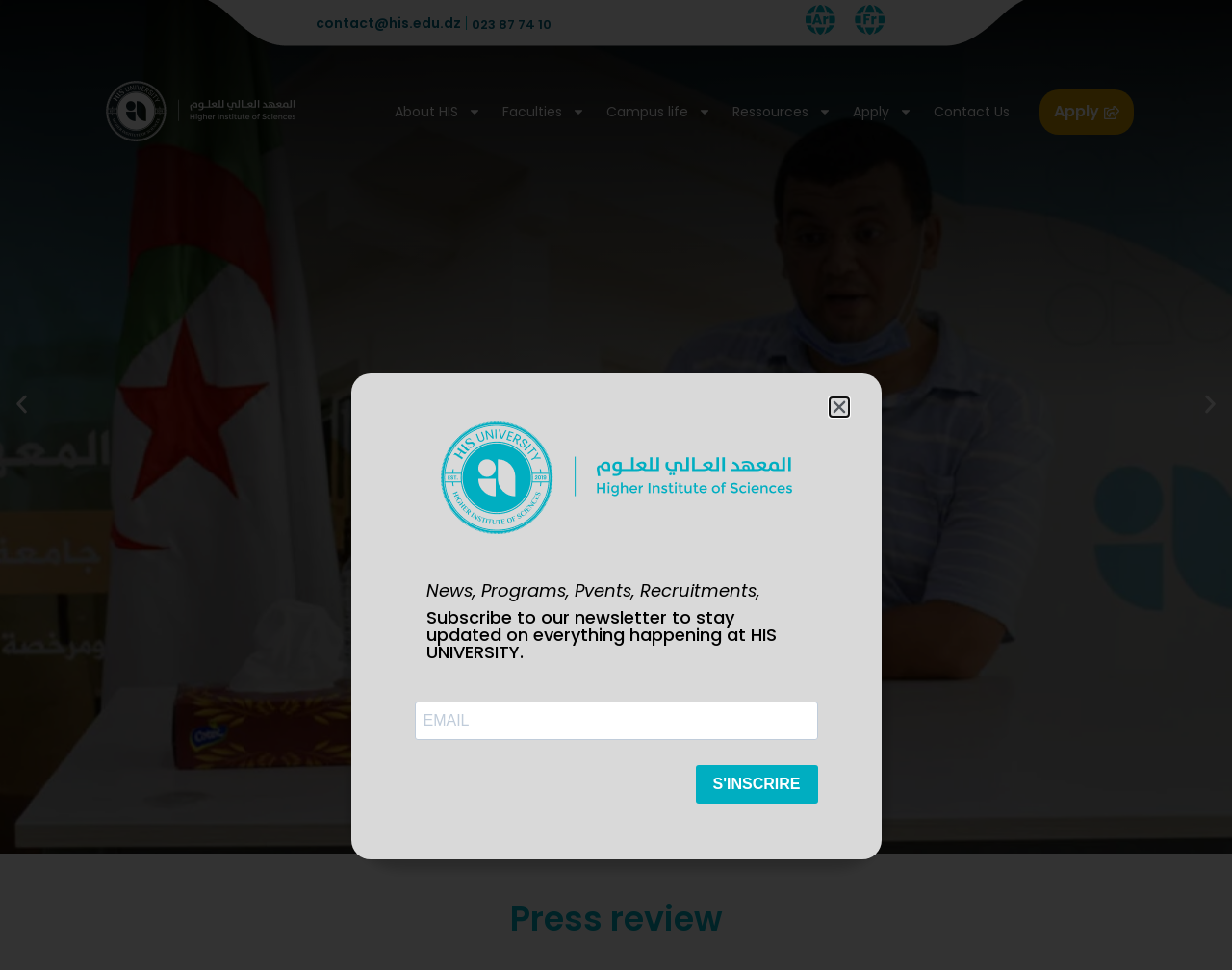Could you find the bounding box coordinates of the clickable area to complete this instruction: "Enter email address"?

[0.337, 0.724, 0.663, 0.761]